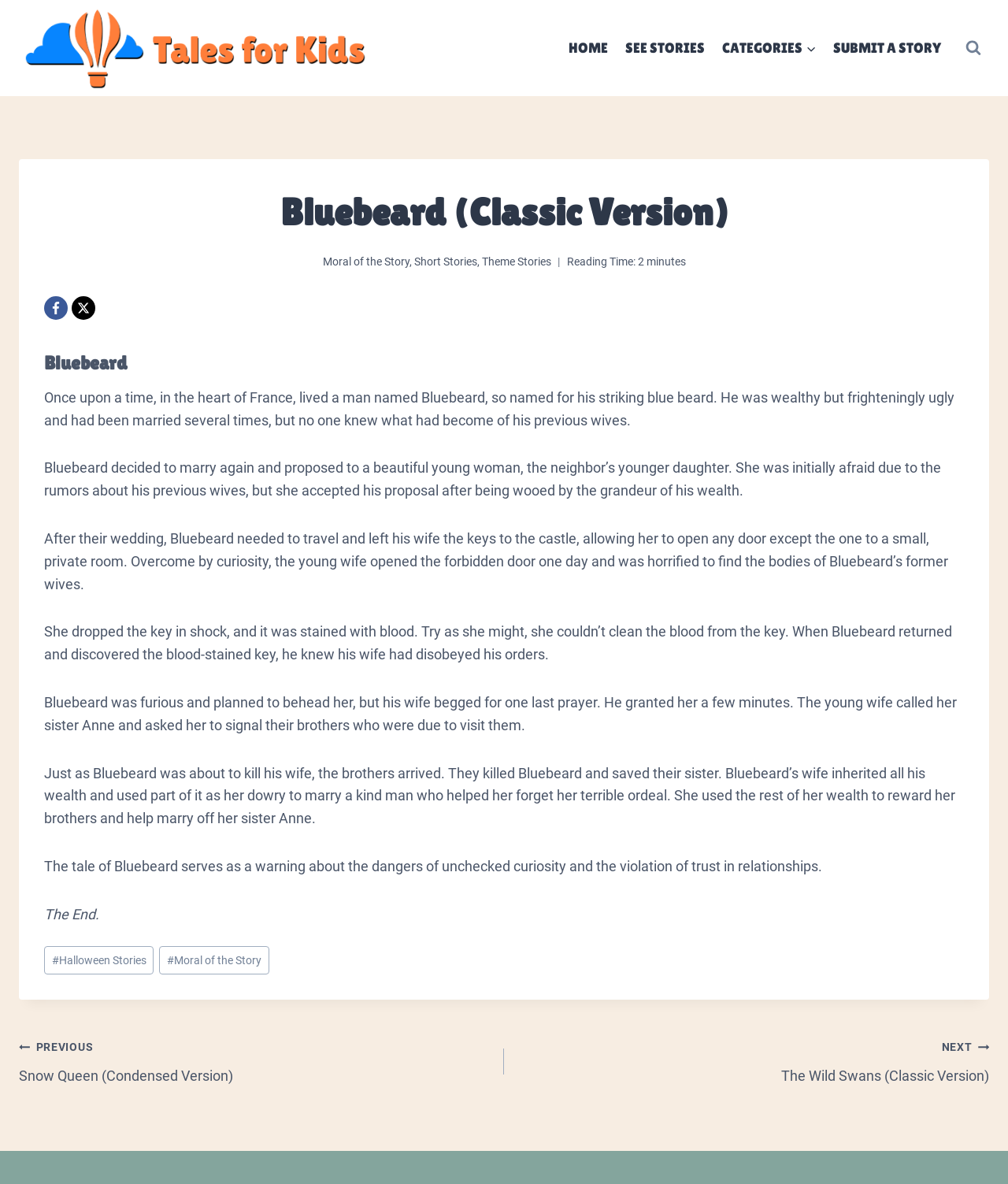Create an in-depth description of the webpage, covering main sections.

This webpage is about a classic tale for kids, specifically the story of Bluebeard. At the top left, there is a link to "Tales for Kids" accompanied by an image. On the top right, there is a primary navigation menu with links to "HOME", "SEE STORIES", "CATEGORIES", and "SUBMIT A STORY". A search form button is located at the top right corner.

The main content of the page is an article about Bluebeard, which takes up most of the page. The article has a heading "Bluebeard (Classic Version)" and is divided into several sections. The first section has links to "Moral of the Story", "Short Stories", and "Theme Stories". Below this, there is a reading time indicator showing 2 minutes.

The story of Bluebeard is then told in several paragraphs, describing how he married a beautiful young woman, gave her the keys to the castle, and eventually discovered that she had disobeyed his orders by opening a forbidden door. The story continues to describe how the young wife was saved by her brothers and eventually inherited Bluebeard's wealth.

At the bottom of the page, there is a footer section with post tags and links to related stories, including "Halloween Stories" and "Moral of the Story". A navigation menu for posts is also located at the bottom, with links to previous and next stories, "Snow Queen (Condensed Version)" and "The Wild Swans (Classic Version)" respectively.